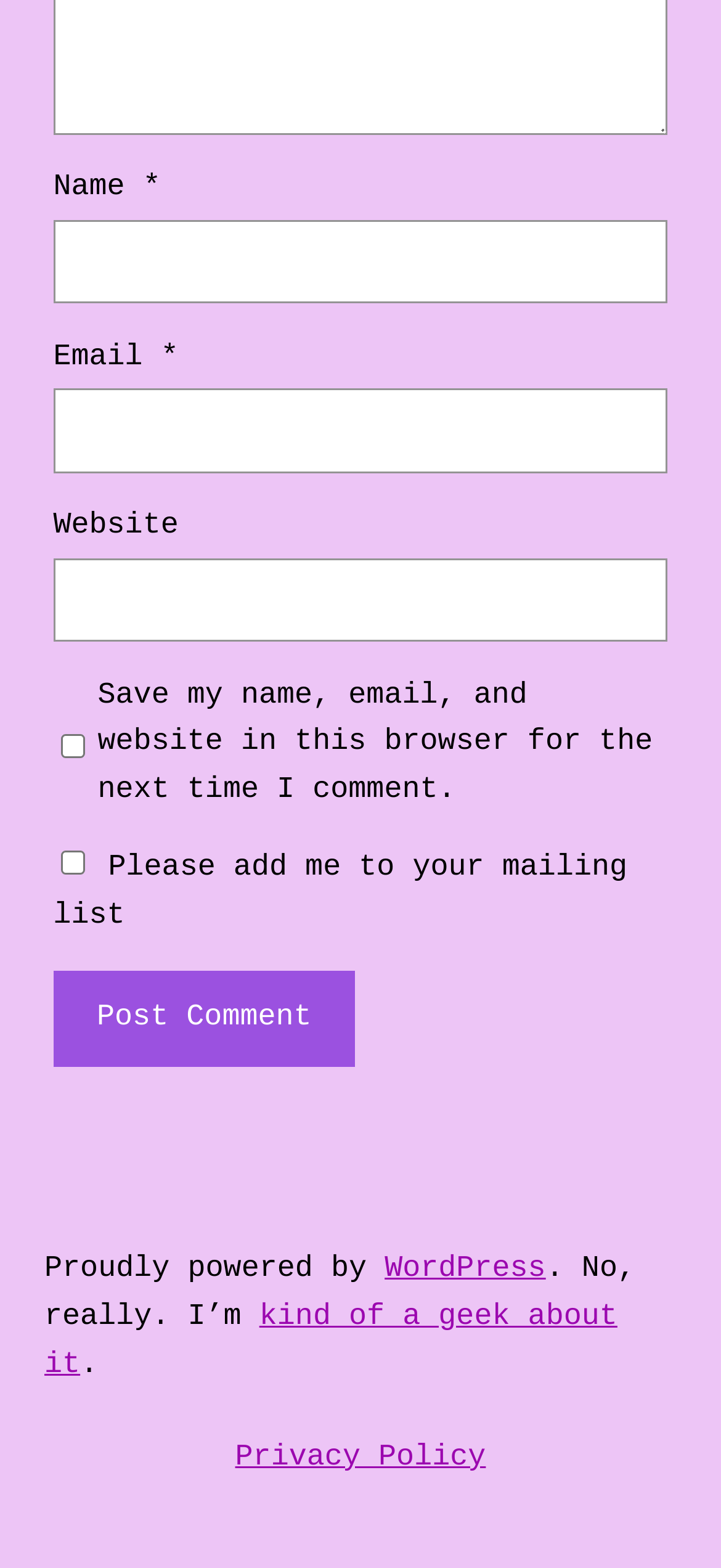Given the element description, predict the bounding box coordinates in the format (top-left x, top-left y, bottom-right x, bottom-right y). Make sure all values are between 0 and 1. Here is the element description: WordPress

[0.535, 0.812, 0.759, 0.834]